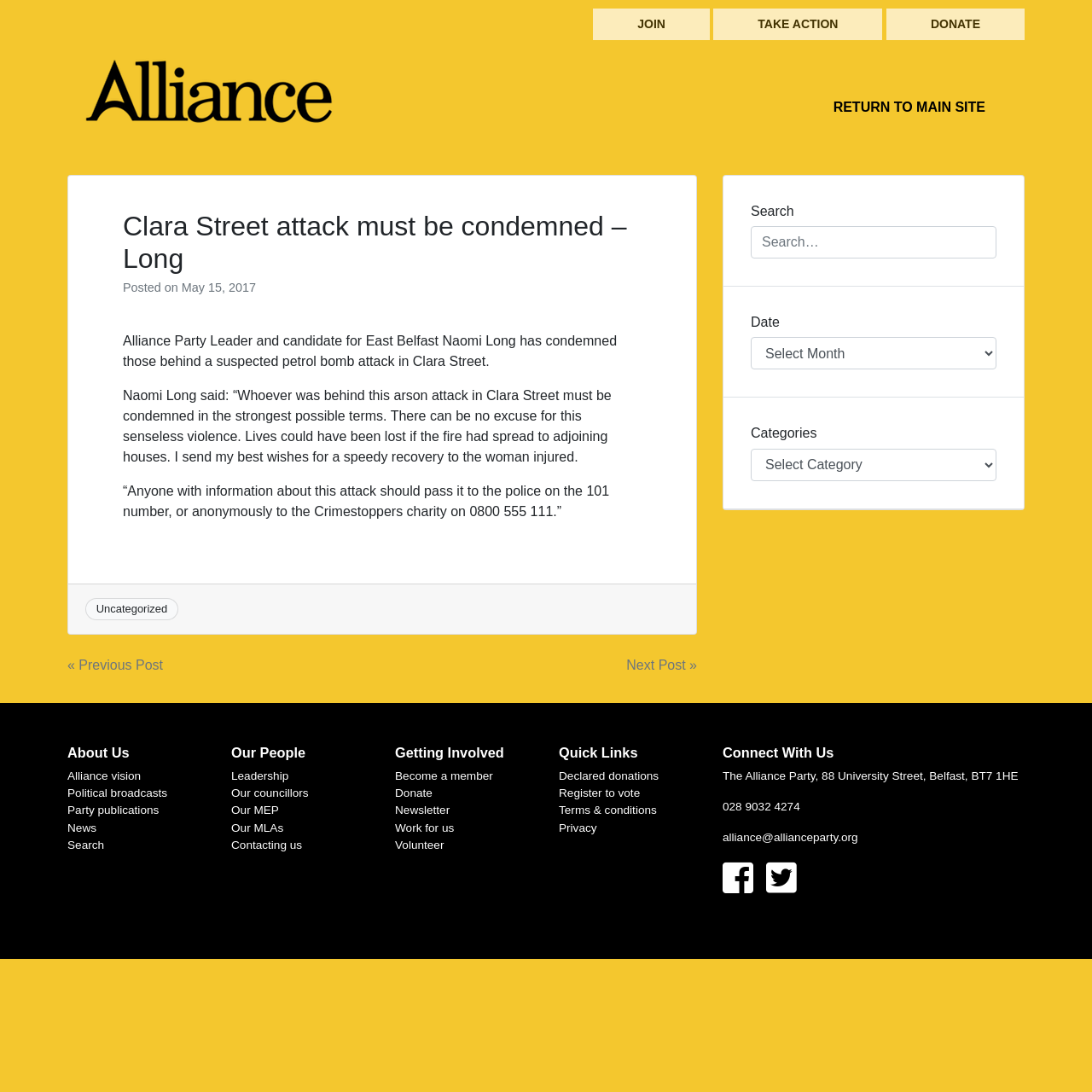Determine the bounding box coordinates of the target area to click to execute the following instruction: "Read the article 'Clara Street attack must be condemned – Long'."

[0.112, 0.192, 0.588, 0.252]